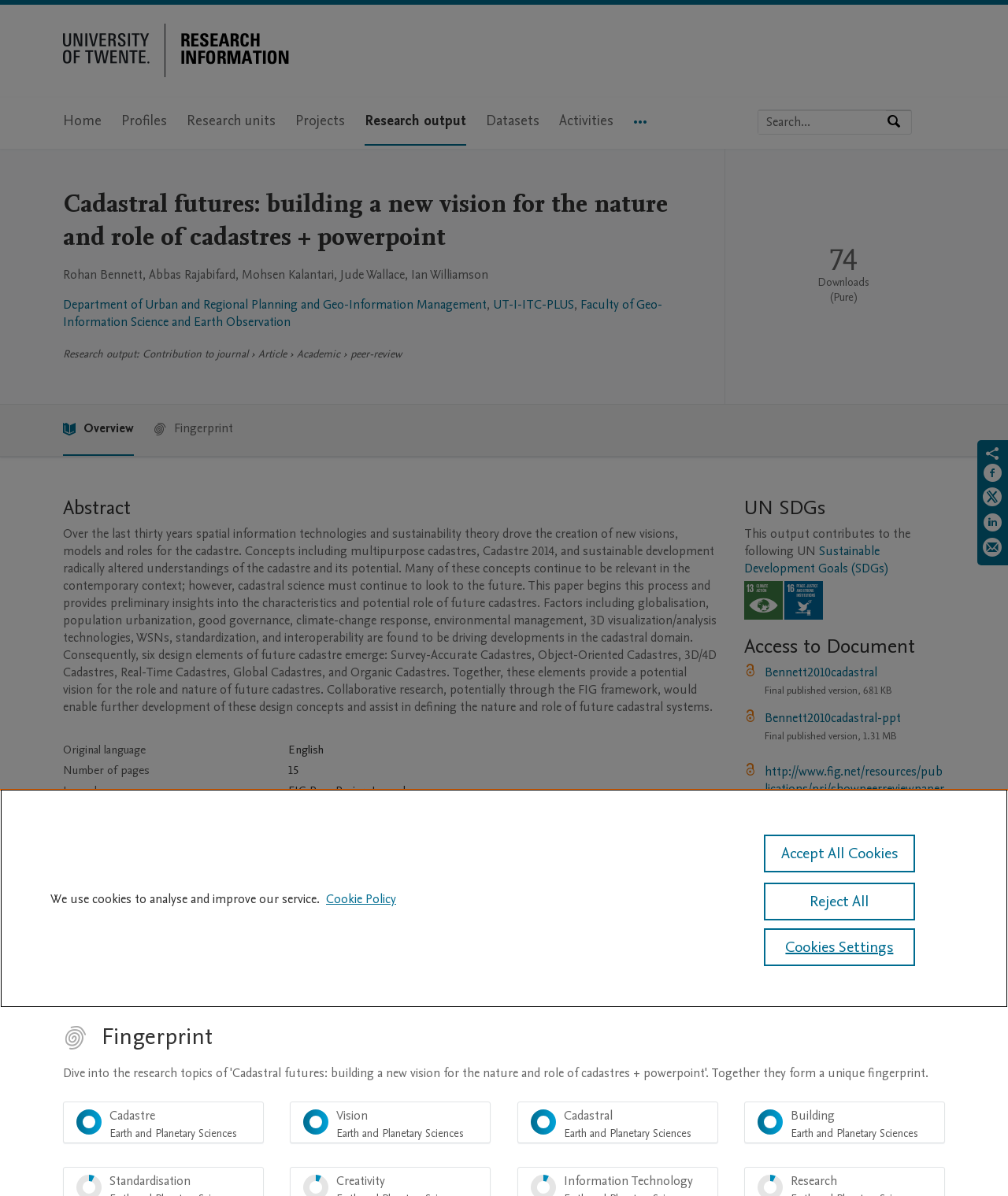What is the name of the journal where this research output was published?
Please use the visual content to give a single word or phrase answer.

FIG Peer Review Journal